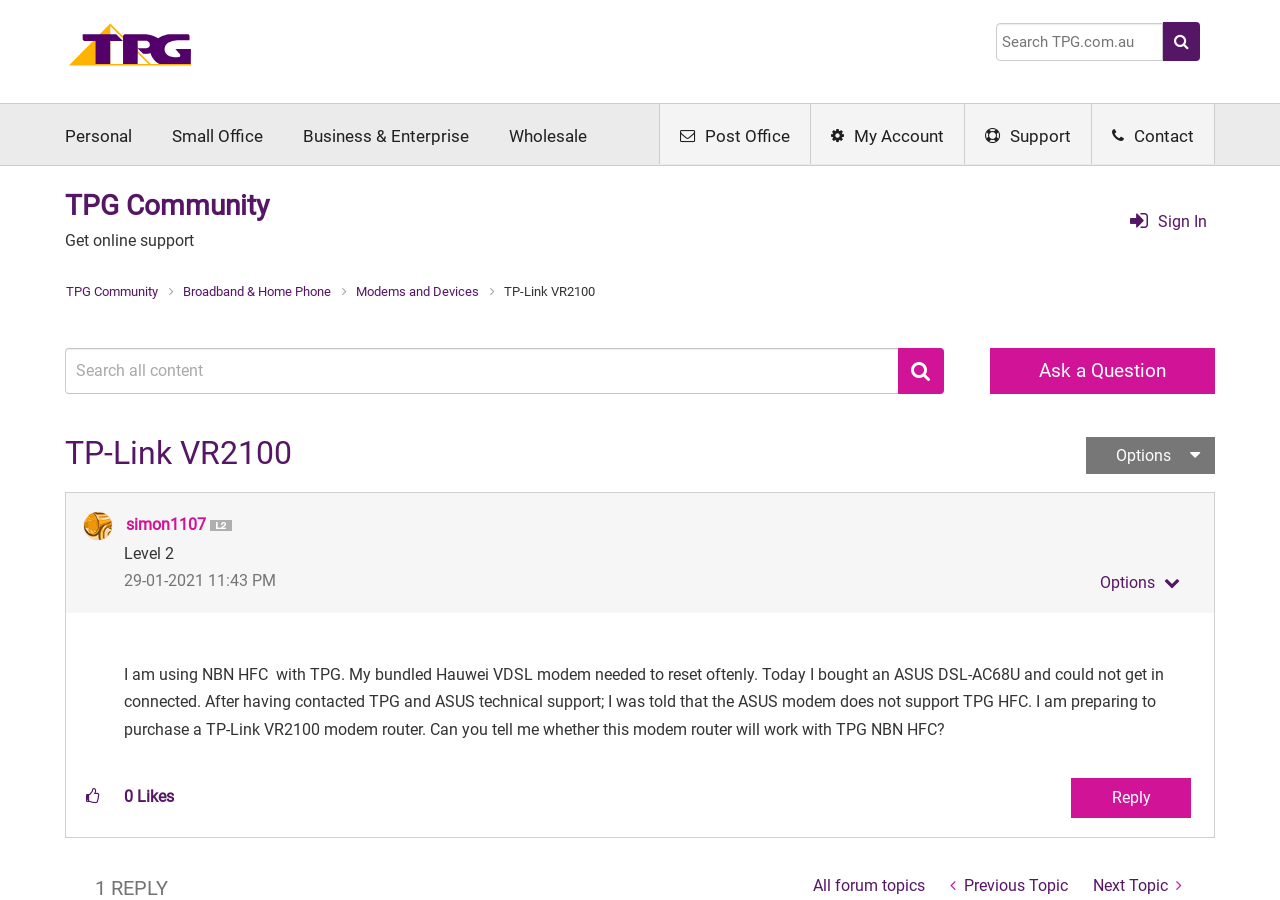Determine the bounding box coordinates of the UI element described by: "5 comments".

None